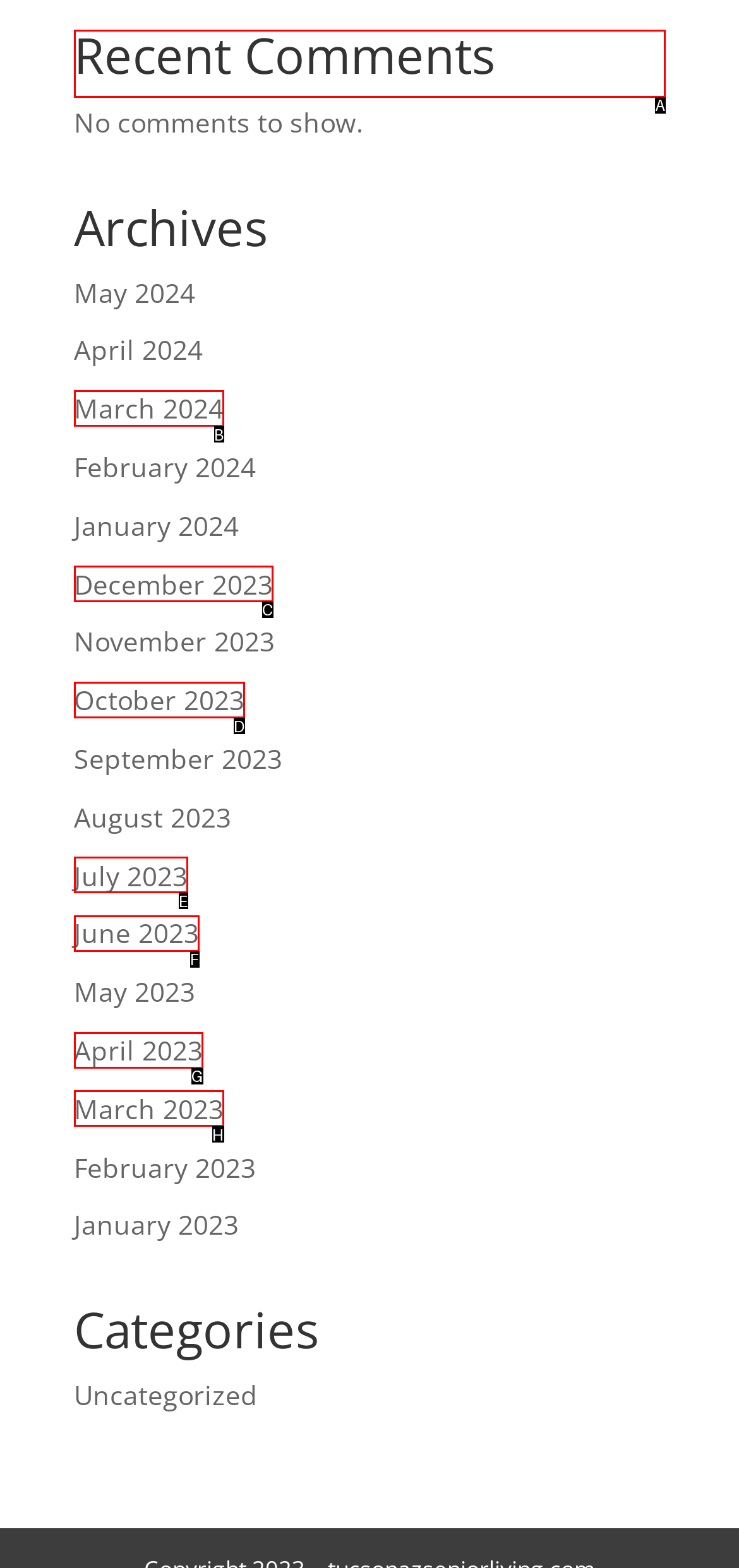Identify the HTML element to click to fulfill this task: Click the 'Menu' button
Answer with the letter from the given choices.

None